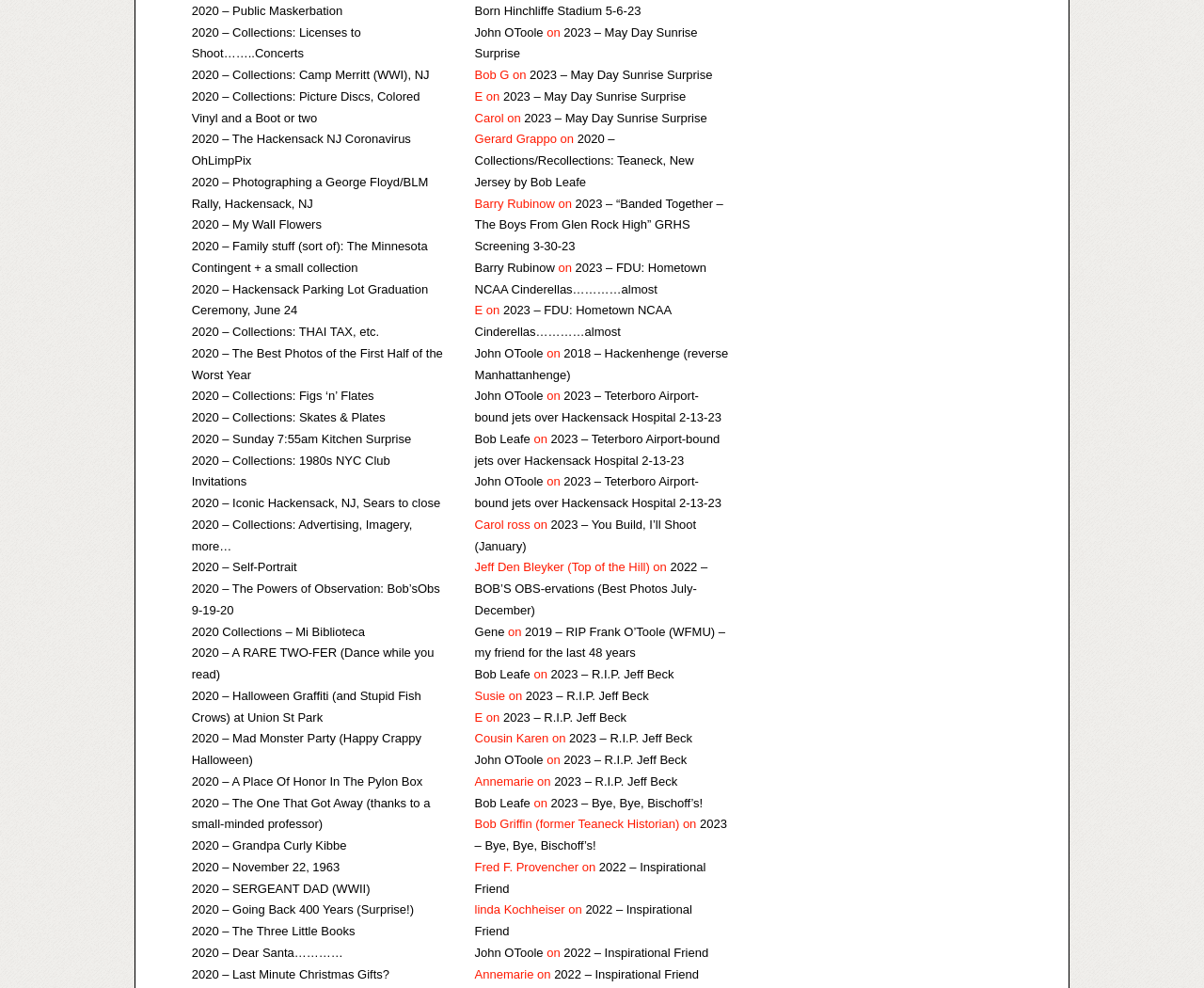Locate the UI element that matches the description Break No Bones in the webpage screenshot. Return the bounding box coordinates in the format (top-left x, top-left y, bottom-right x, bottom-right y), with values ranging from 0 to 1.

None